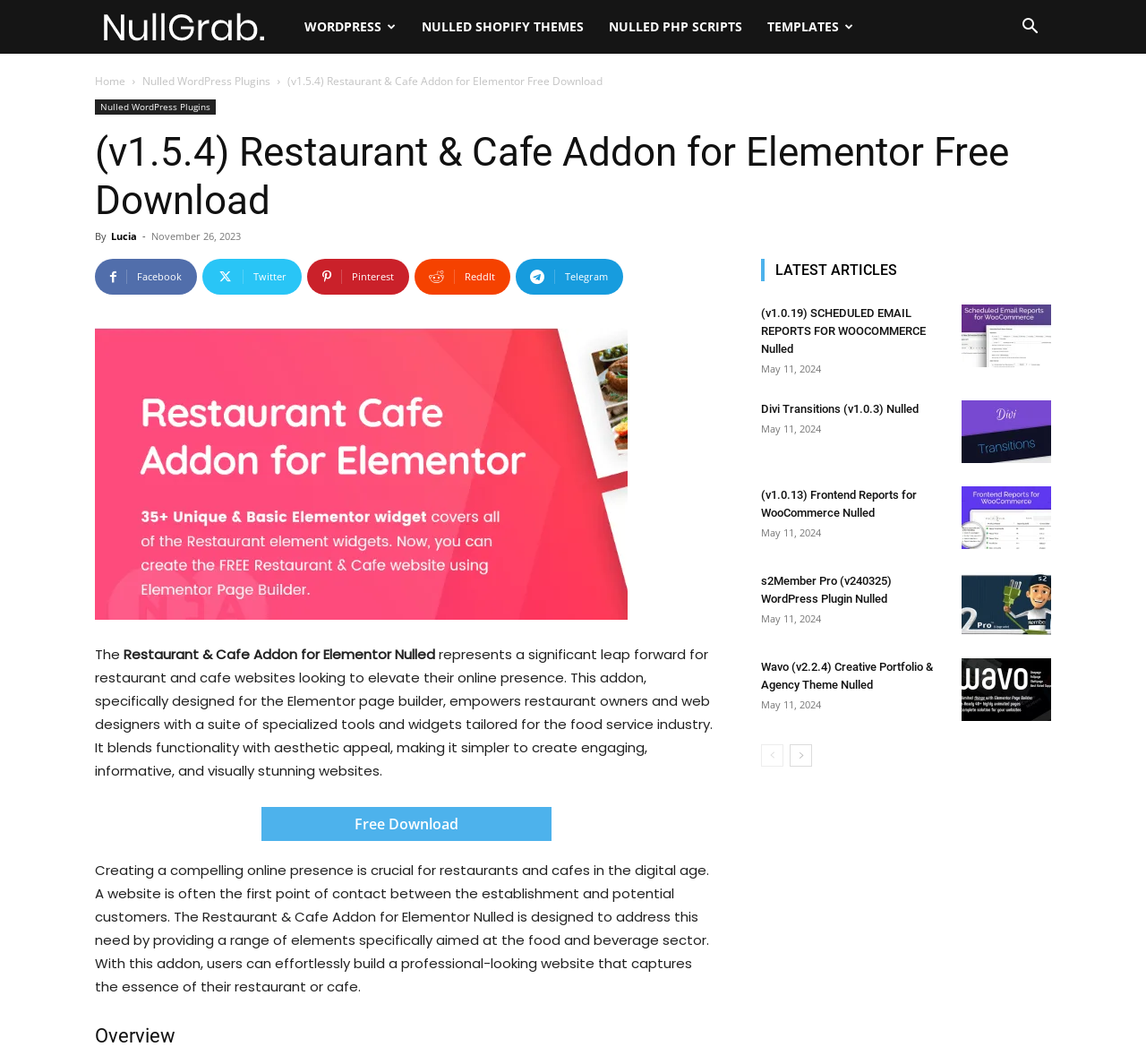Create a detailed narrative of the webpage’s visual and textual elements.

This webpage is about the Restaurant & Cafe Addon for Elementor, a plugin designed for restaurant and cafe websites. At the top, there is a navigation bar with links to "NullGrab", "WORDPRESS", "NULLED SHOPIFY THEMES", "NULLED PHP SCRIPTS", and "TEMPLATES". On the right side of the navigation bar, there is a search button.

Below the navigation bar, there is a header section with a title "(v1.5.4) Restaurant & Cafe Addon for Elementor Free Download" and a subtitle "By Lucia - November 26, 2023". The header section also contains social media links to Facebook, Twitter, Pinterest, ReddIt, and Telegram.

The main content section is divided into two parts. On the left side, there is a description of the addon, explaining its features and benefits for restaurant and cafe websites. The description is accompanied by an image. Below the description, there is a "Free Download" link.

On the right side, there is a section titled "LATEST ARTICLES" with a list of four articles. Each article has a title, an image, and a publication date. The articles are listed in a vertical column, with the most recent article at the top.

At the bottom of the page, there are navigation links to "prev-page" and "next-page", allowing users to navigate through the list of articles.